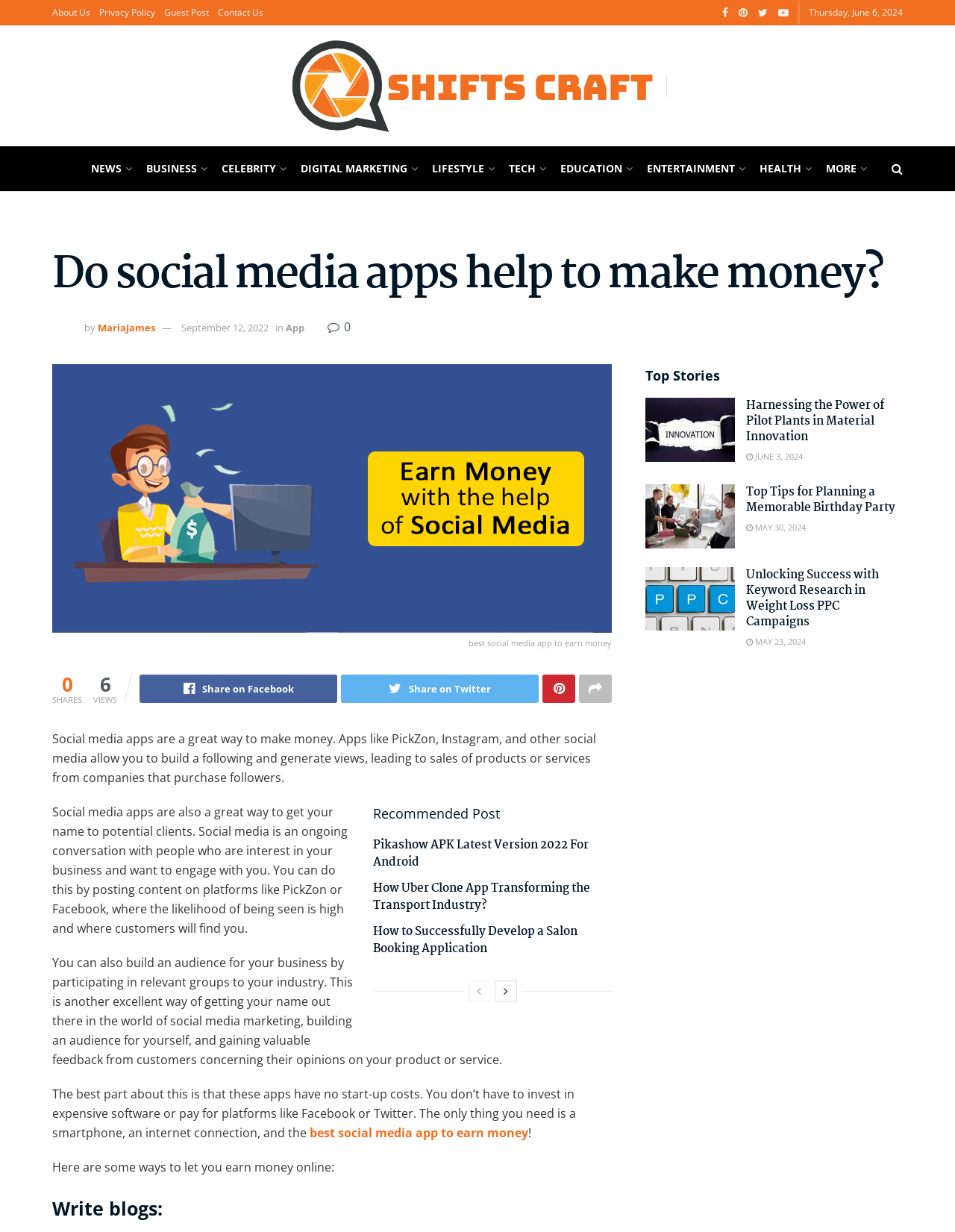Locate the bounding box coordinates of the clickable area needed to fulfill the instruction: "Read the article about Pikashow APK Latest Version 2022 For Android".

[0.391, 0.678, 0.616, 0.707]